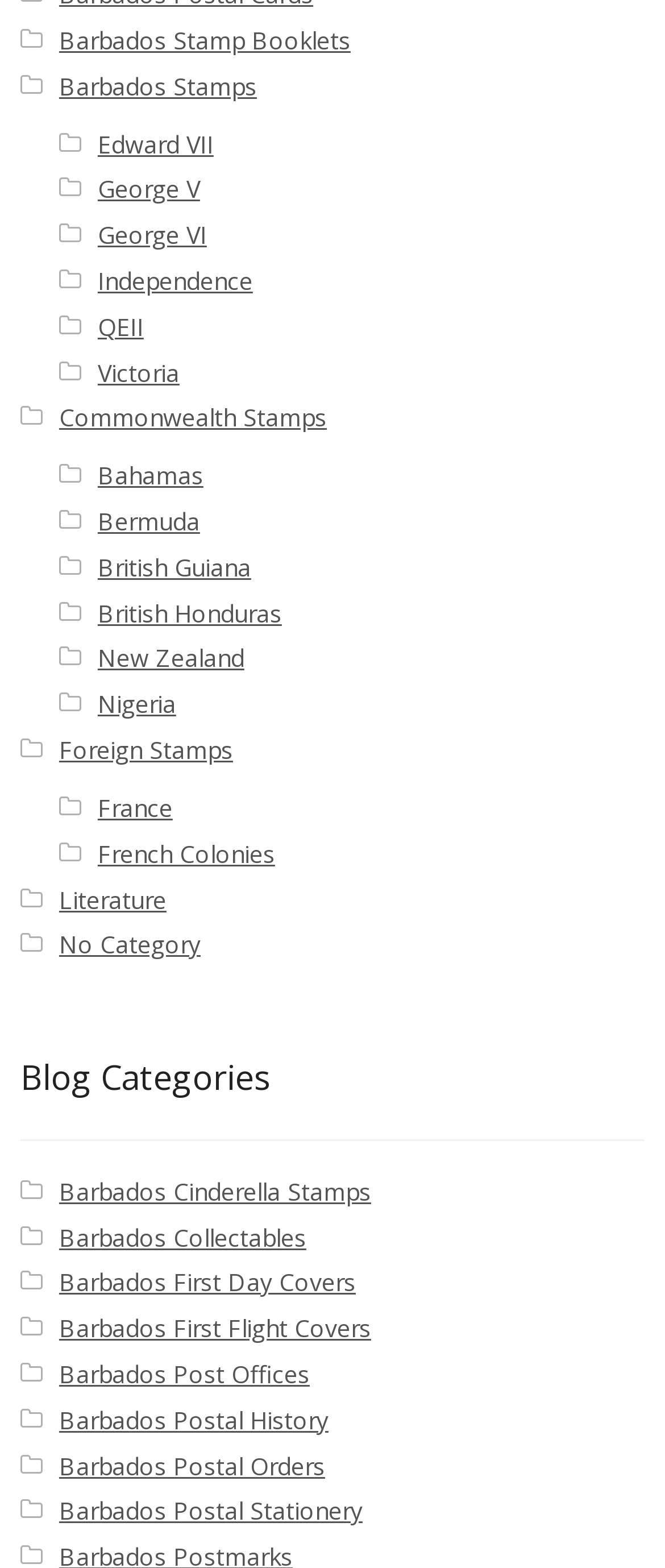What is the purpose of the 'Blog Categories' section?
Refer to the image and provide a one-word or short phrase answer.

To categorize blog posts